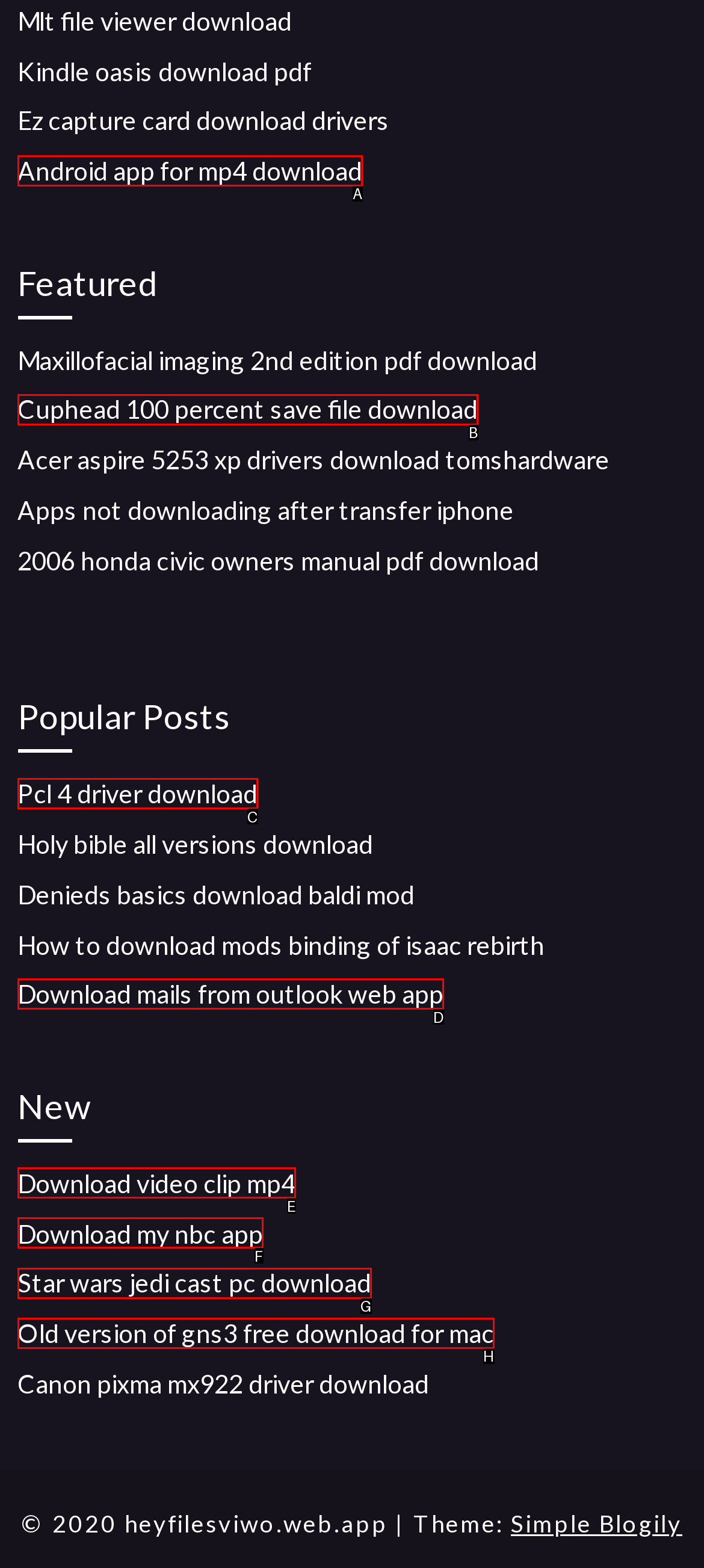Tell me which one HTML element best matches the description: Pcl 4 driver download Answer with the option's letter from the given choices directly.

C